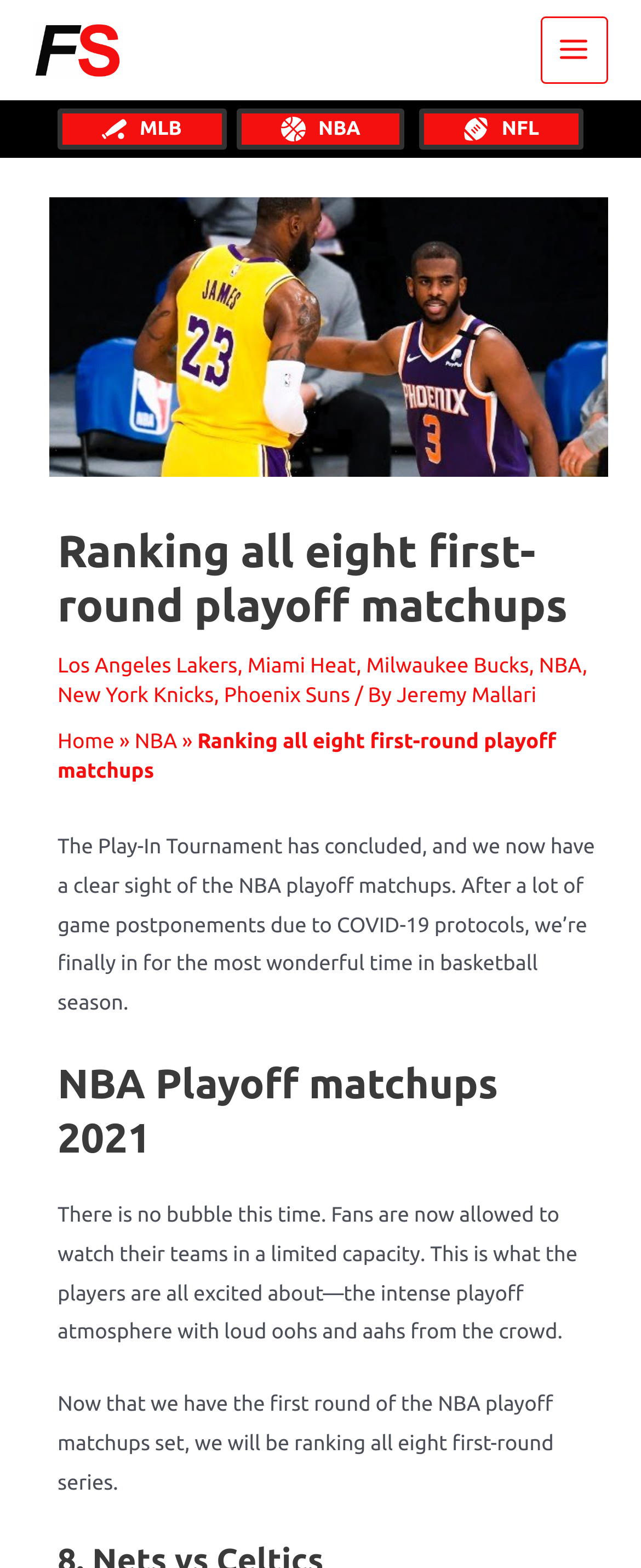Please locate the bounding box coordinates of the region I need to click to follow this instruction: "Go to MLB page".

[0.09, 0.07, 0.353, 0.096]